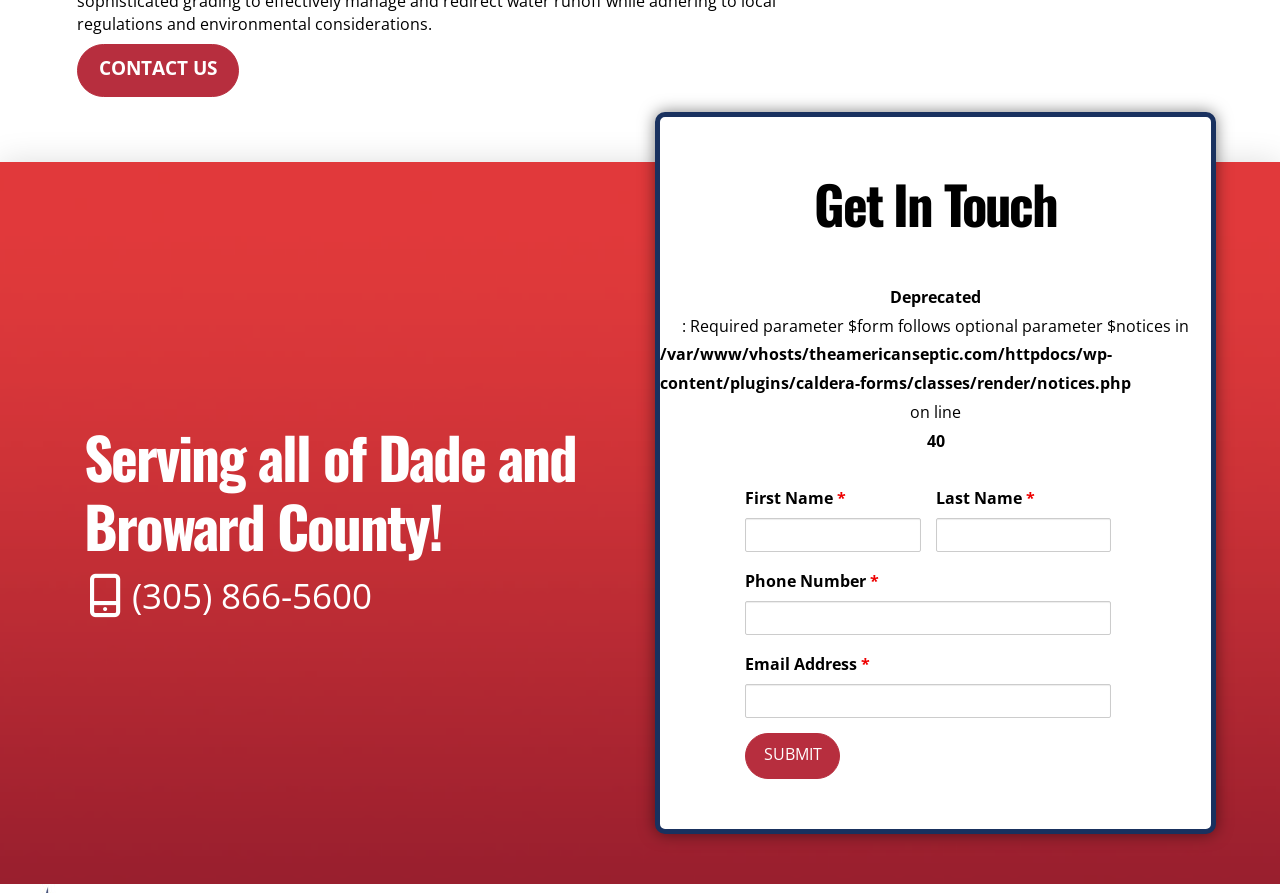Using the format (top-left x, top-left y, bottom-right x, bottom-right y), provide the bounding box coordinates for the described UI element. All values should be floating point numbers between 0 and 1: name="fld_8768091"

[0.582, 0.58, 0.719, 0.618]